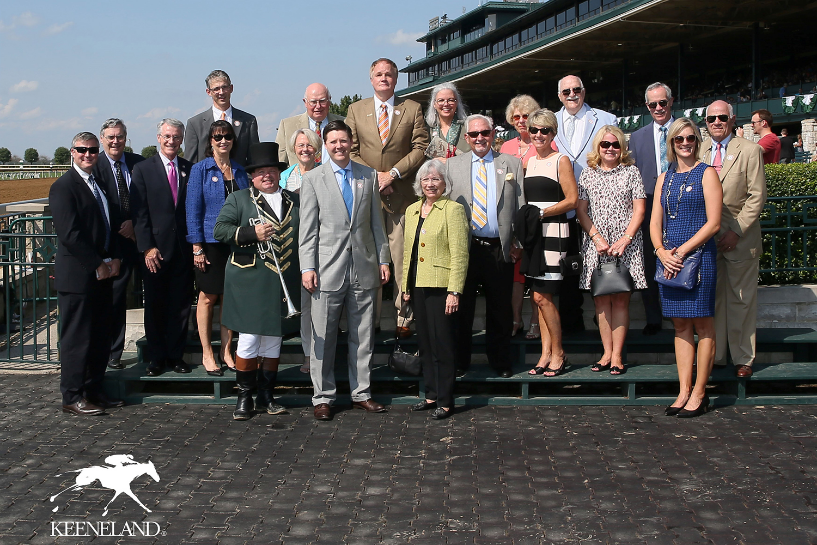Give a meticulous account of what the image depicts.

The image captures a lively group gathering at the Keeneland racecourse, showcasing members of the Society of 1865 from the University of Kentucky. In the foreground, several well-dressed individuals, including a person in a traditional green coat and hat, are prominently positioned. They are flanked by others in formal attire, exuding a sense of camaraderie and celebration. The backdrop features the historic Keeneland grandstand, under a clear blue sky, suggesting a vibrant day of socializing and philanthropy among university supporters. This event highlights the society's commitment to the University of Kentucky, reflecting their dedication to the institution's success and future initiatives.